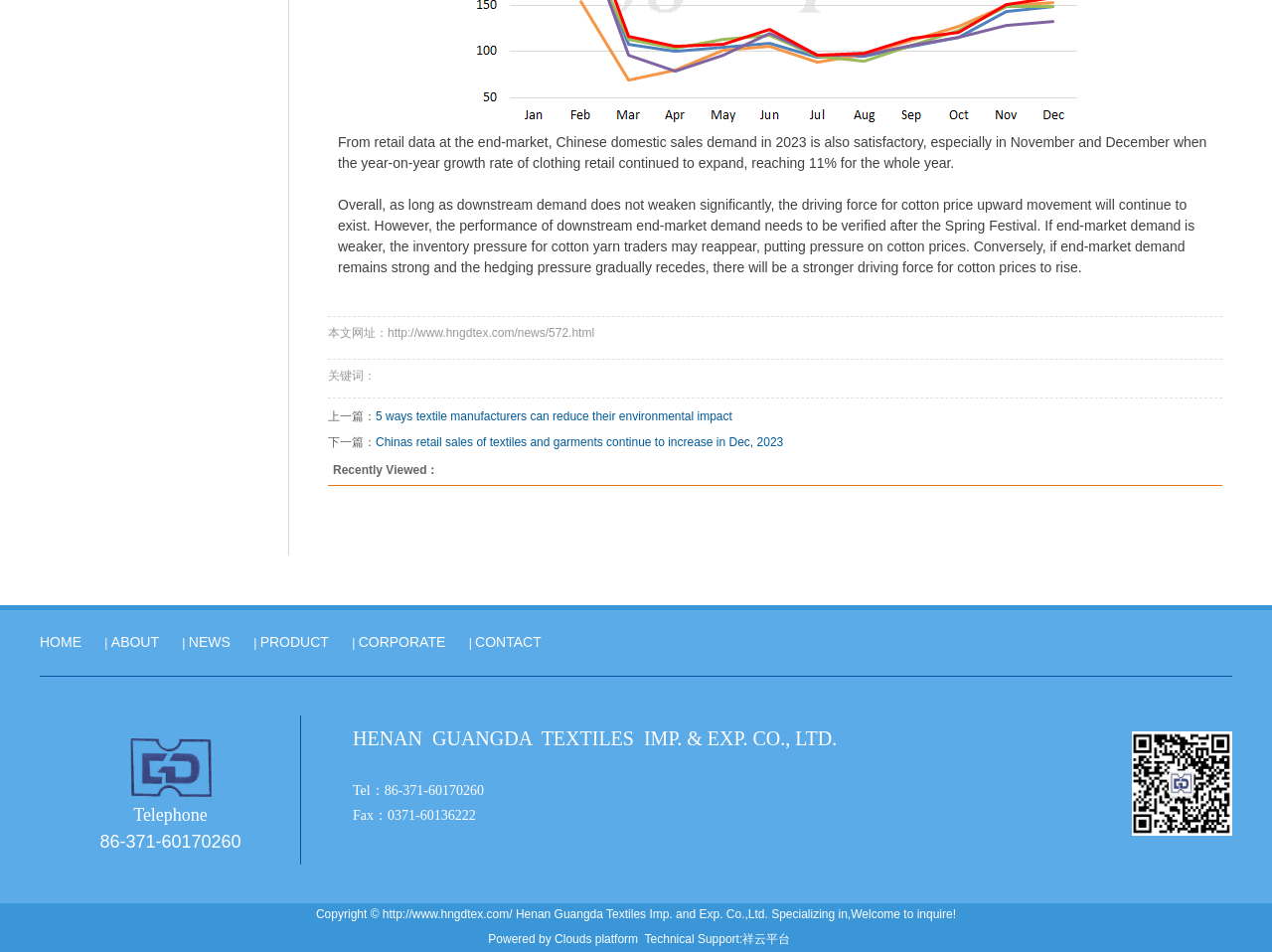Find the bounding box coordinates of the element you need to click on to perform this action: 'Click the link to view the next article'. The coordinates should be represented by four float values between 0 and 1, in the format [left, top, right, bottom].

[0.295, 0.457, 0.616, 0.472]